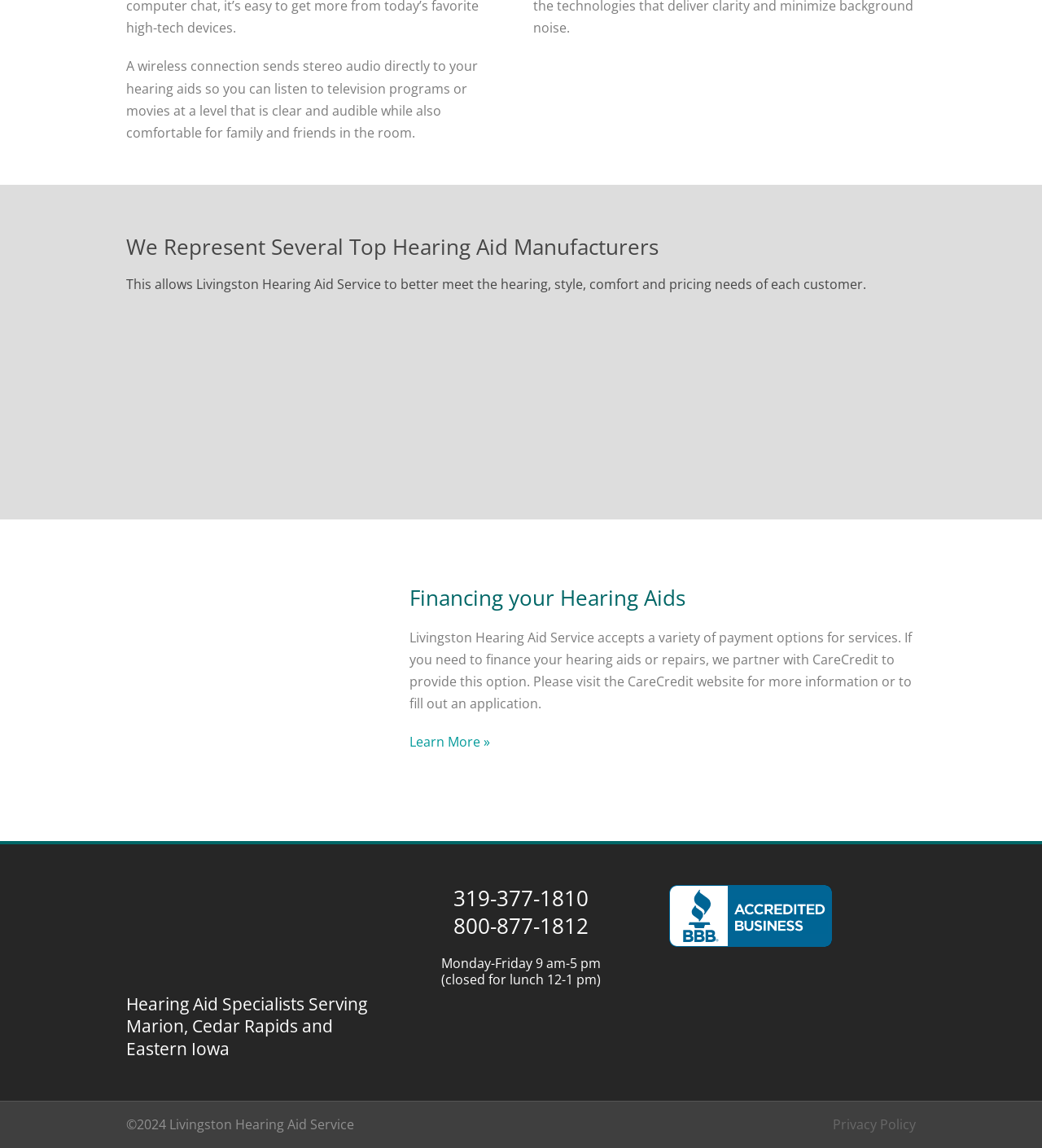Extract the bounding box coordinates for the UI element described as: "Learn More »".

[0.393, 0.639, 0.47, 0.654]